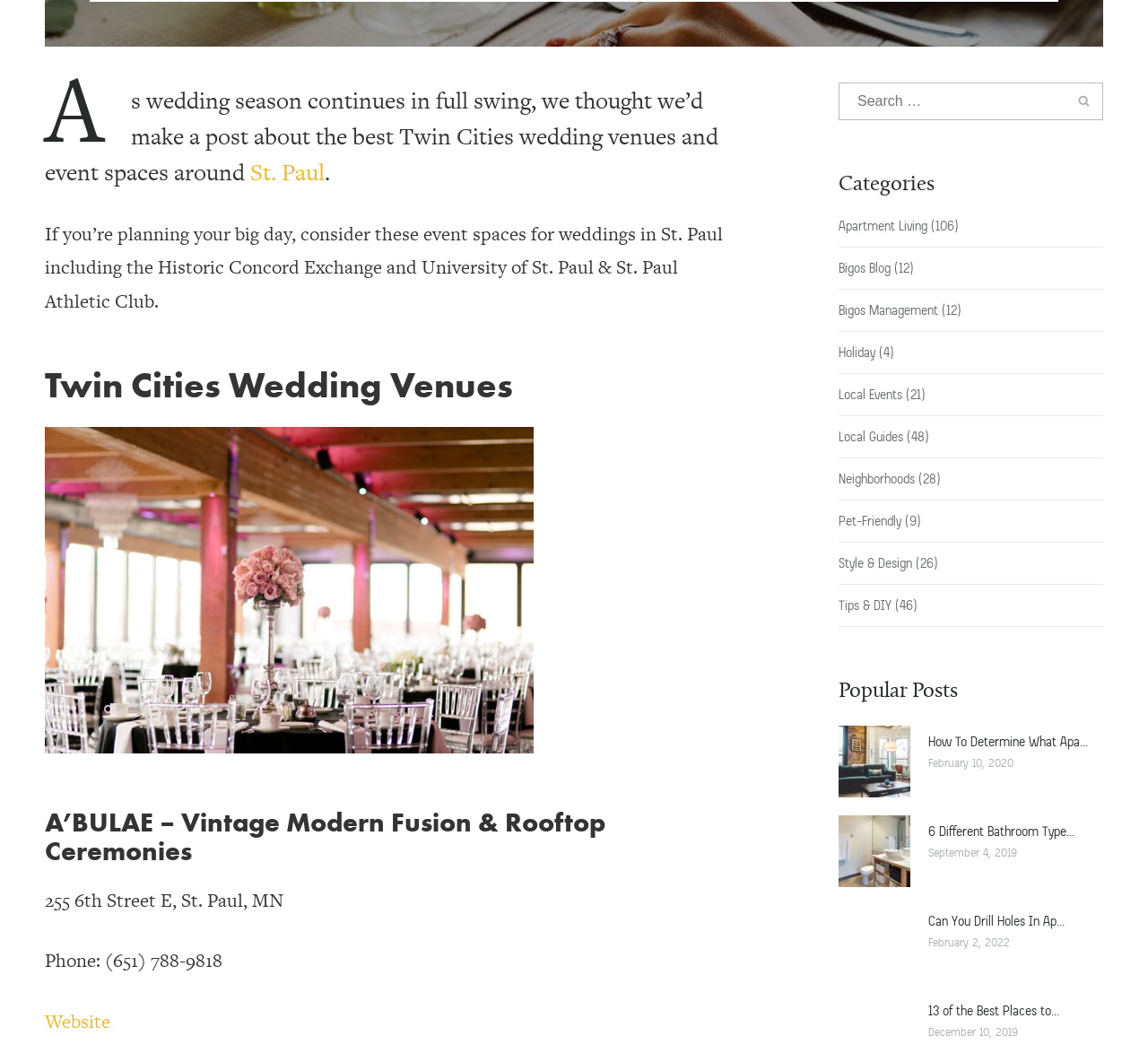Given the description "Holiday", provide the bounding box coordinates of the corresponding UI element.

[0.73, 0.323, 0.762, 0.34]